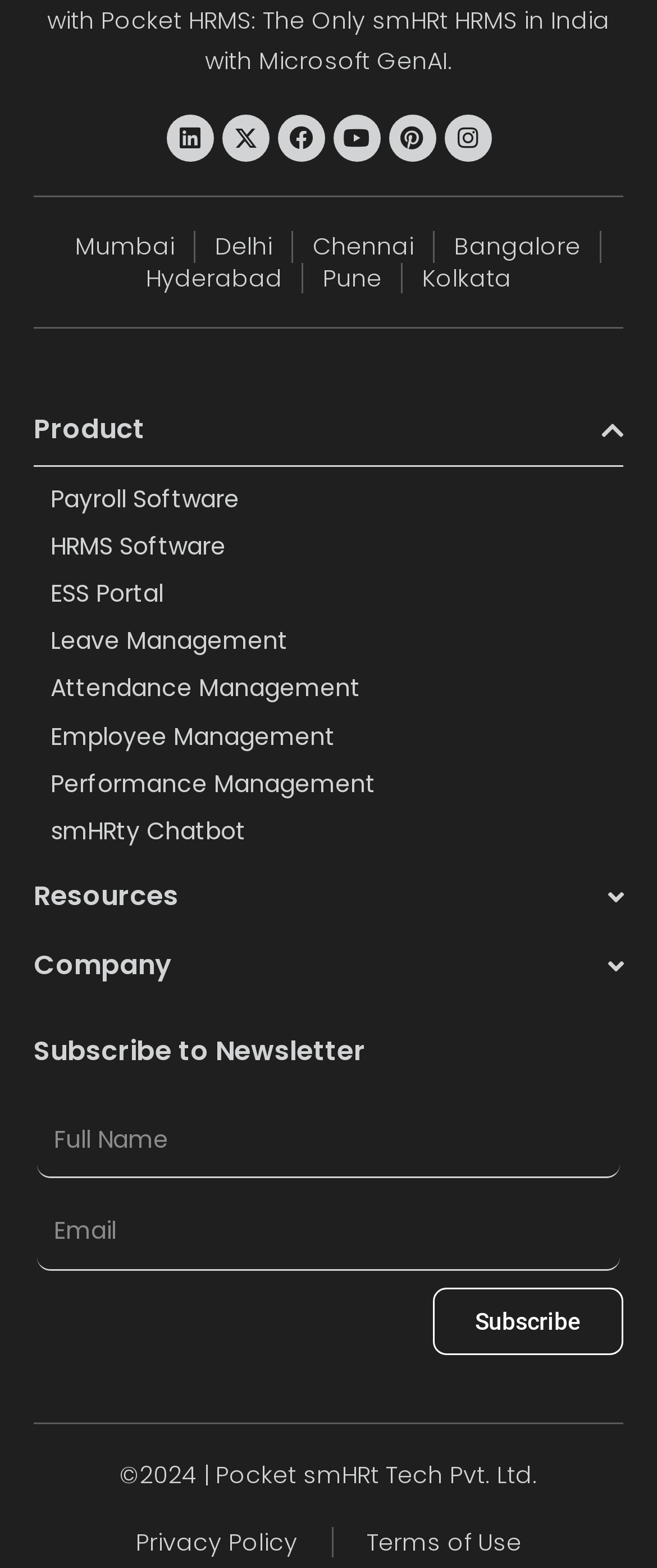Find the bounding box coordinates of the clickable area that will achieve the following instruction: "Subscribe to Newsletter".

[0.051, 0.66, 0.949, 0.682]